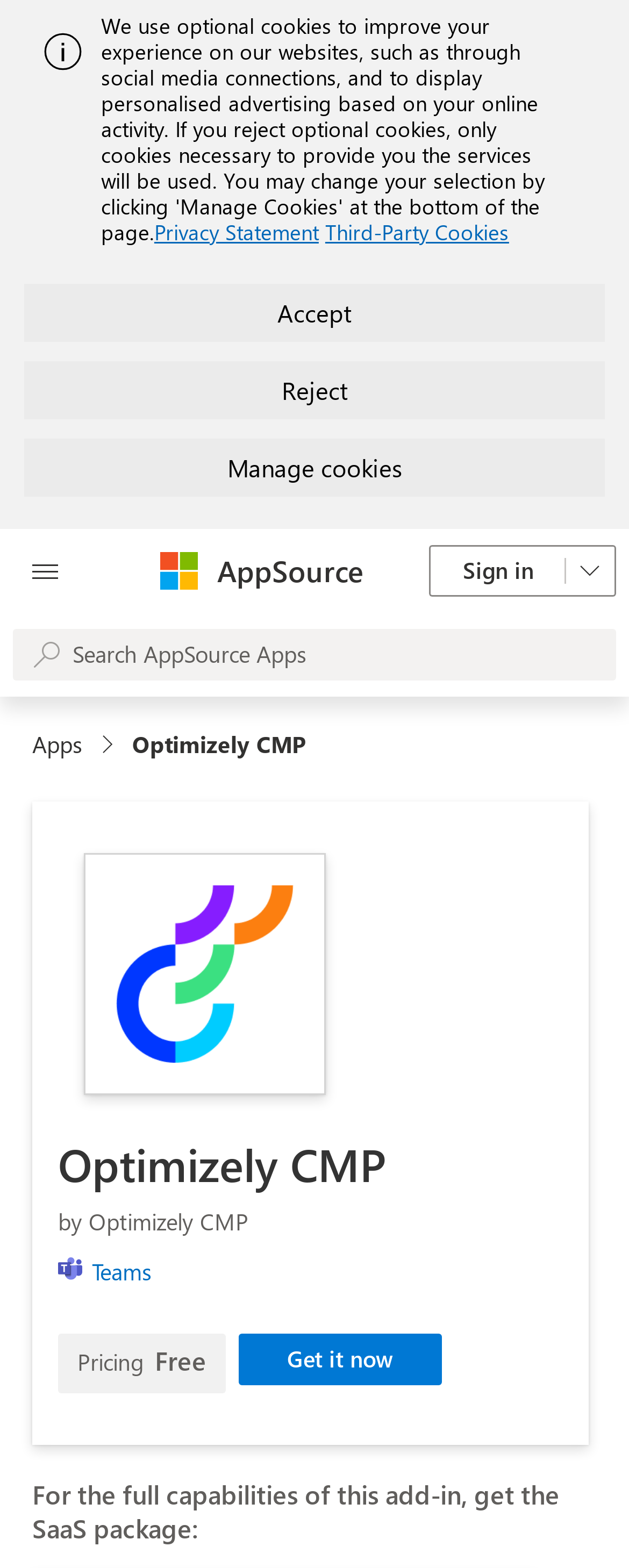What is the price of the SaaS package?
Answer the question based on the image using a single word or a brief phrase.

Free